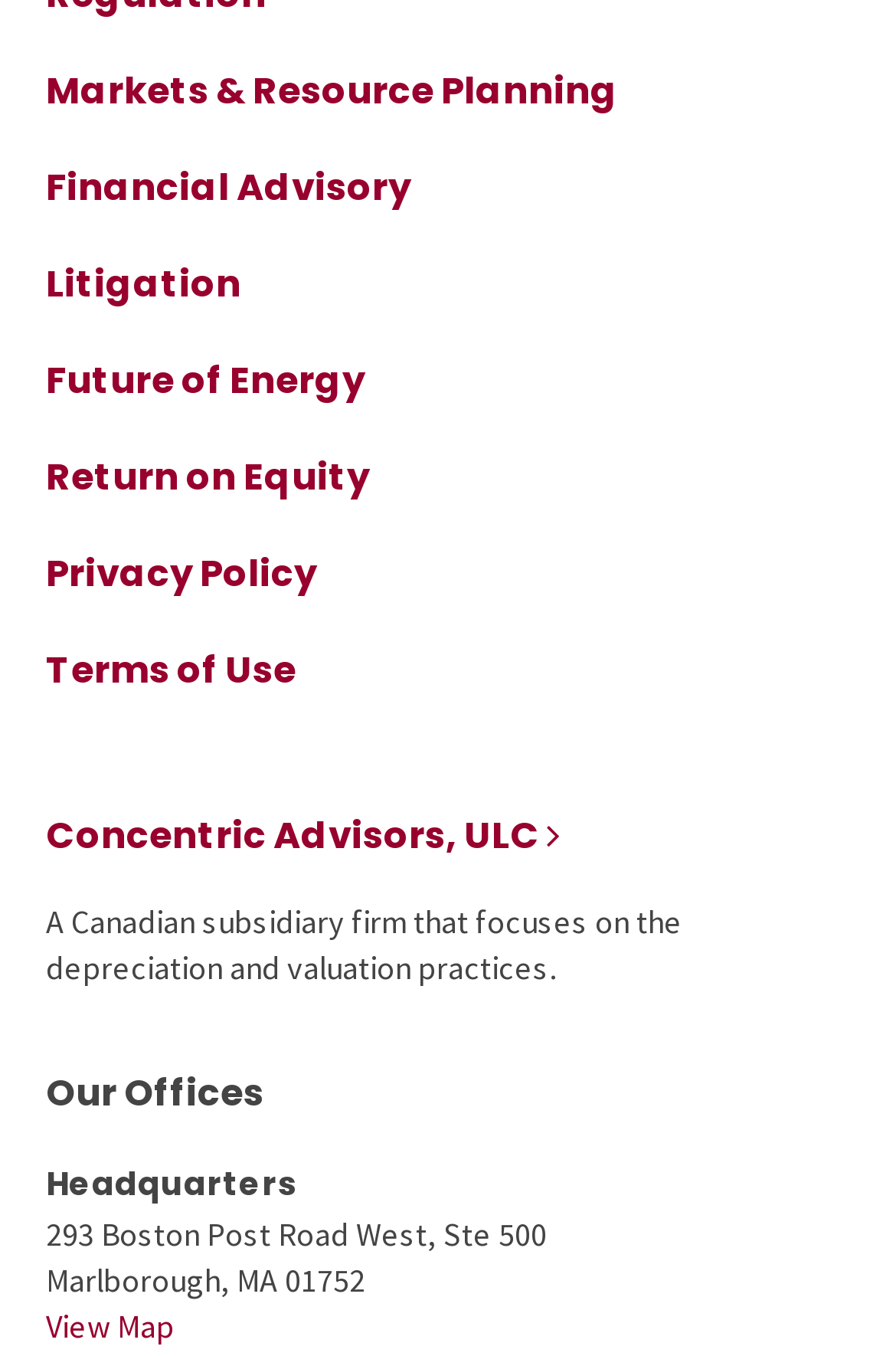Locate the bounding box coordinates of the element that should be clicked to execute the following instruction: "View Concentric Advisors, ULC".

[0.051, 0.597, 0.626, 0.636]